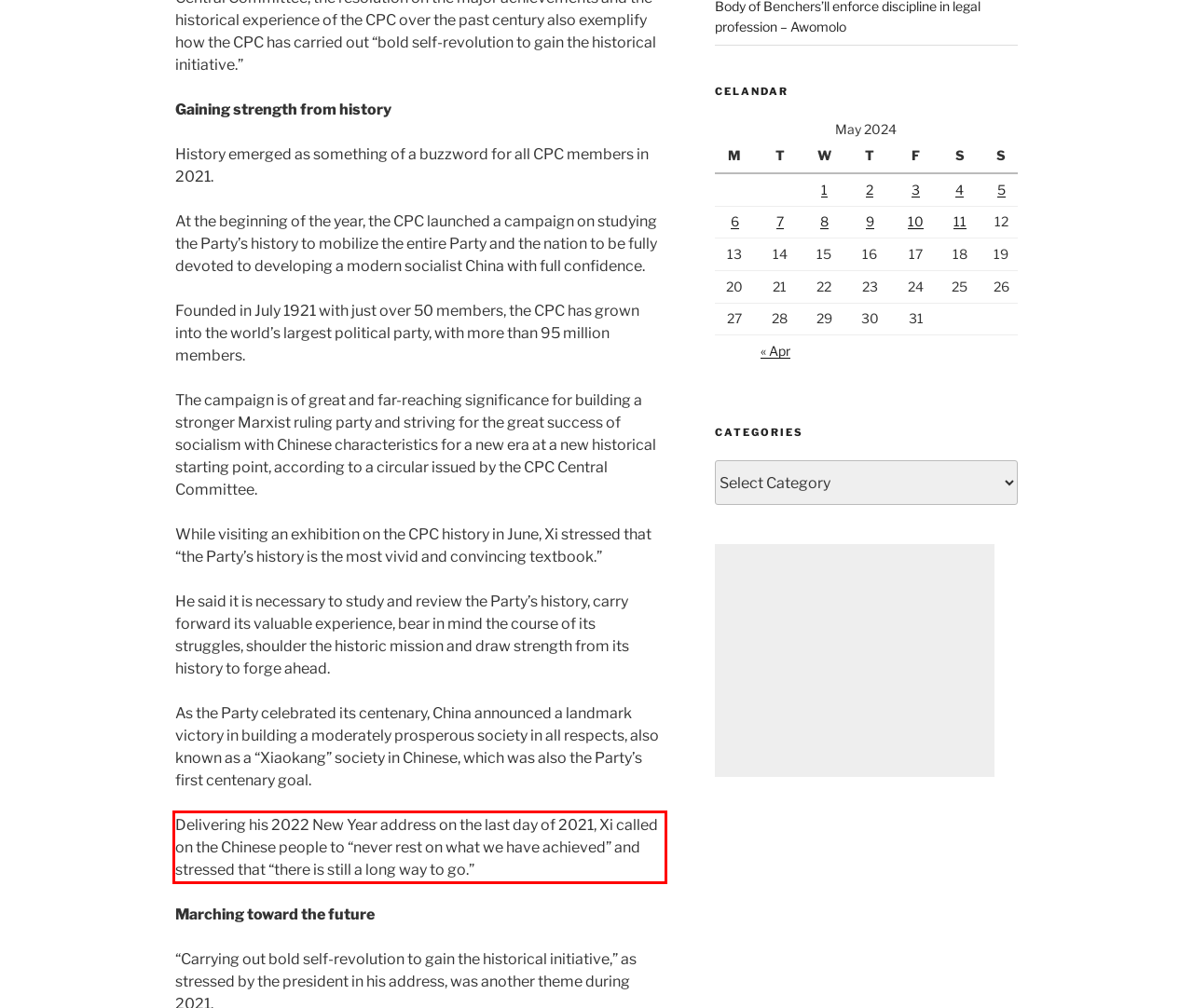Please extract the text content within the red bounding box on the webpage screenshot using OCR.

Delivering his 2022 New Year address on the last day of 2021, Xi called on the Chinese people to “never rest on what we have achieved” and stressed that “there is still a long way to go.”